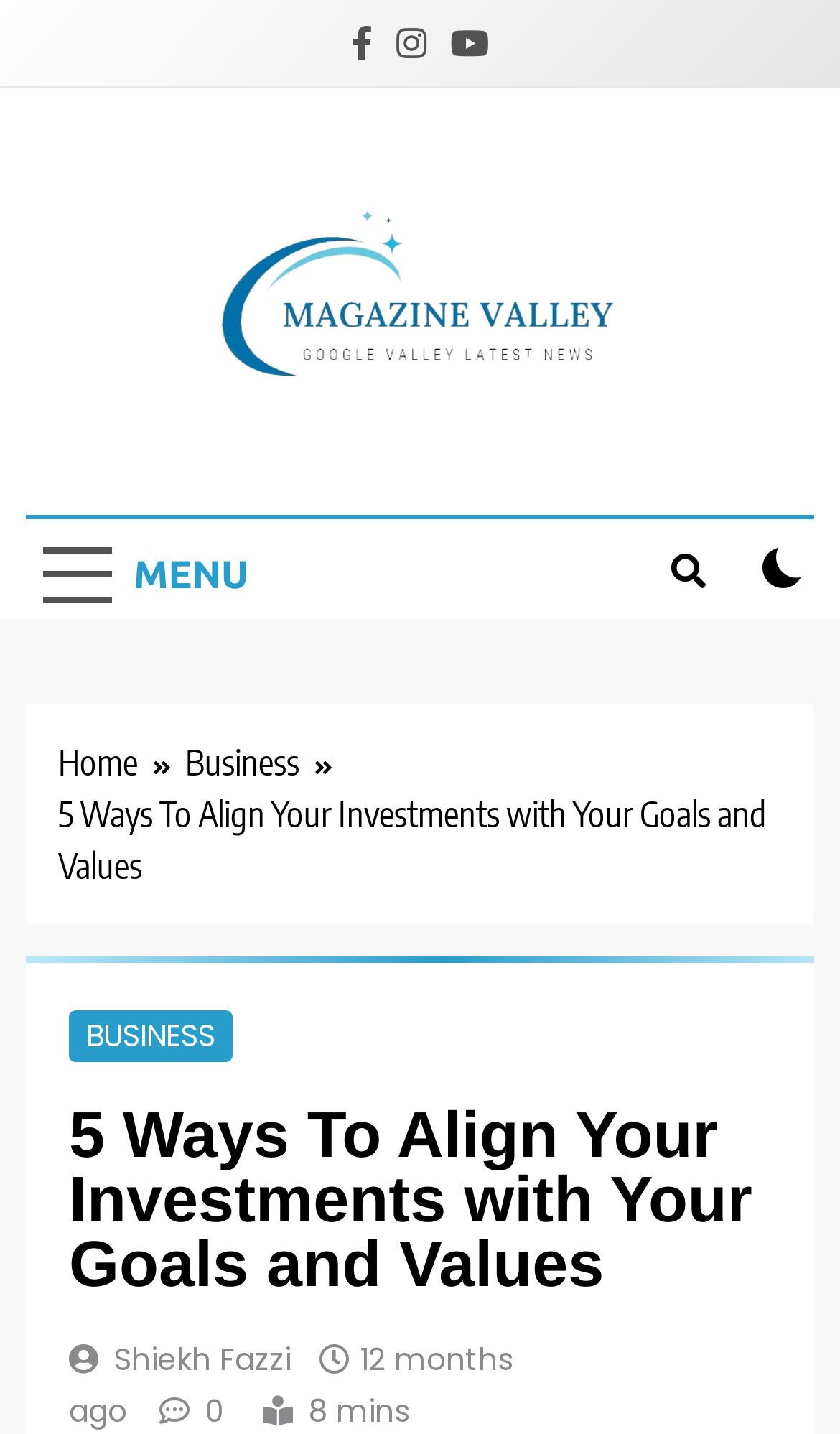How long does it take to read the article?
Using the screenshot, give a one-word or short phrase answer.

8 mins